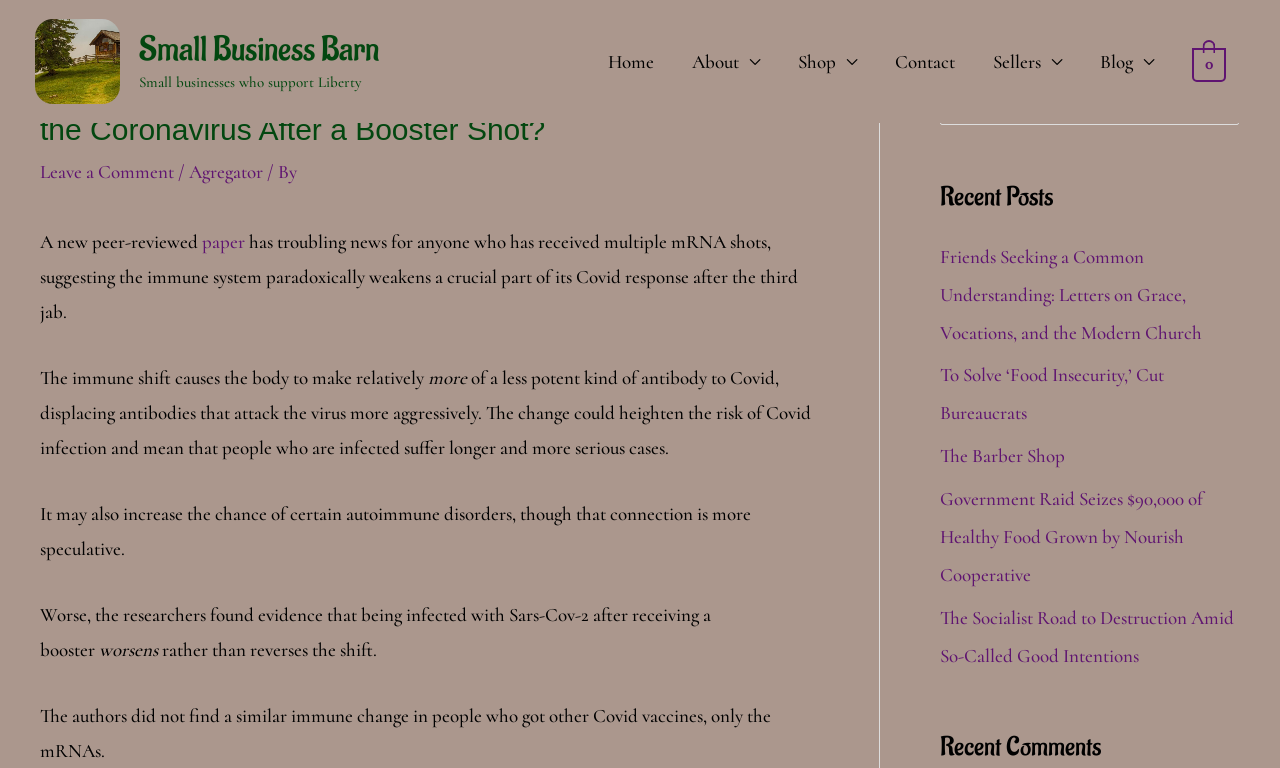What is the name of the website?
Please give a detailed and elaborate explanation in response to the question.

The name of the website can be found in the top-left corner of the webpage, where it says 'Small Business Barn' with a logo next to it.